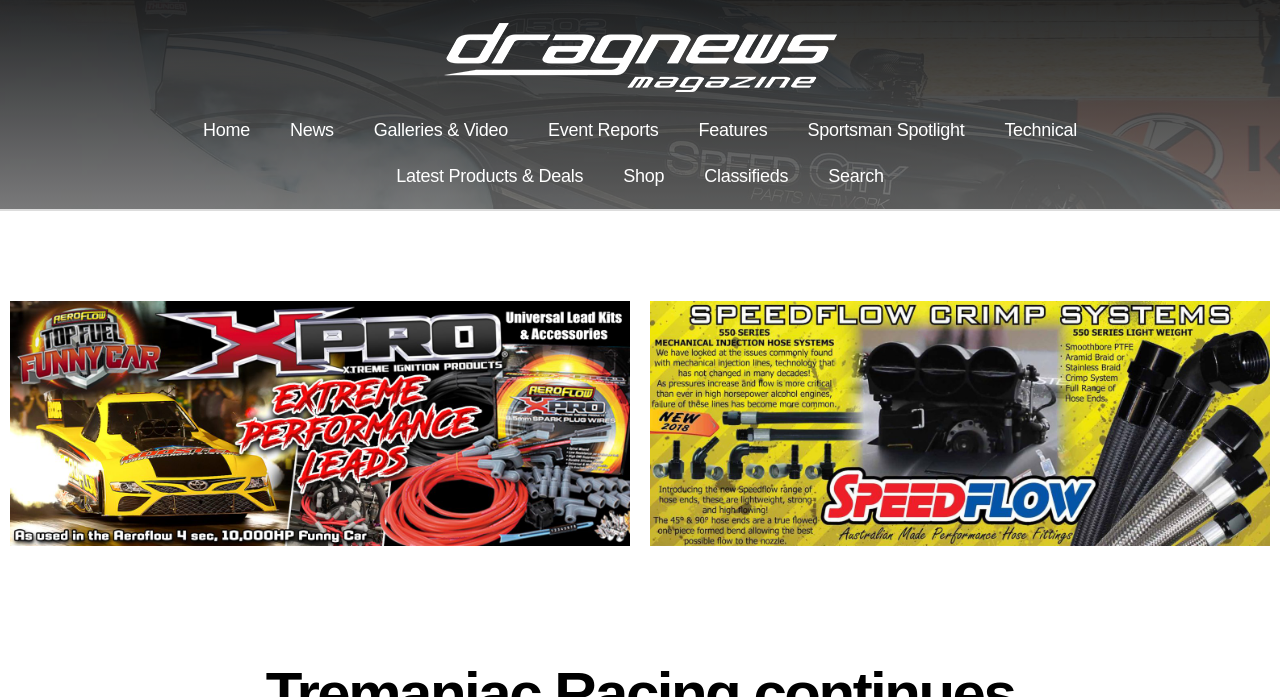Specify the bounding box coordinates of the region I need to click to perform the following instruction: "visit shop". The coordinates must be four float numbers in the range of 0 to 1, i.e., [left, top, right, bottom].

[0.471, 0.22, 0.535, 0.286]